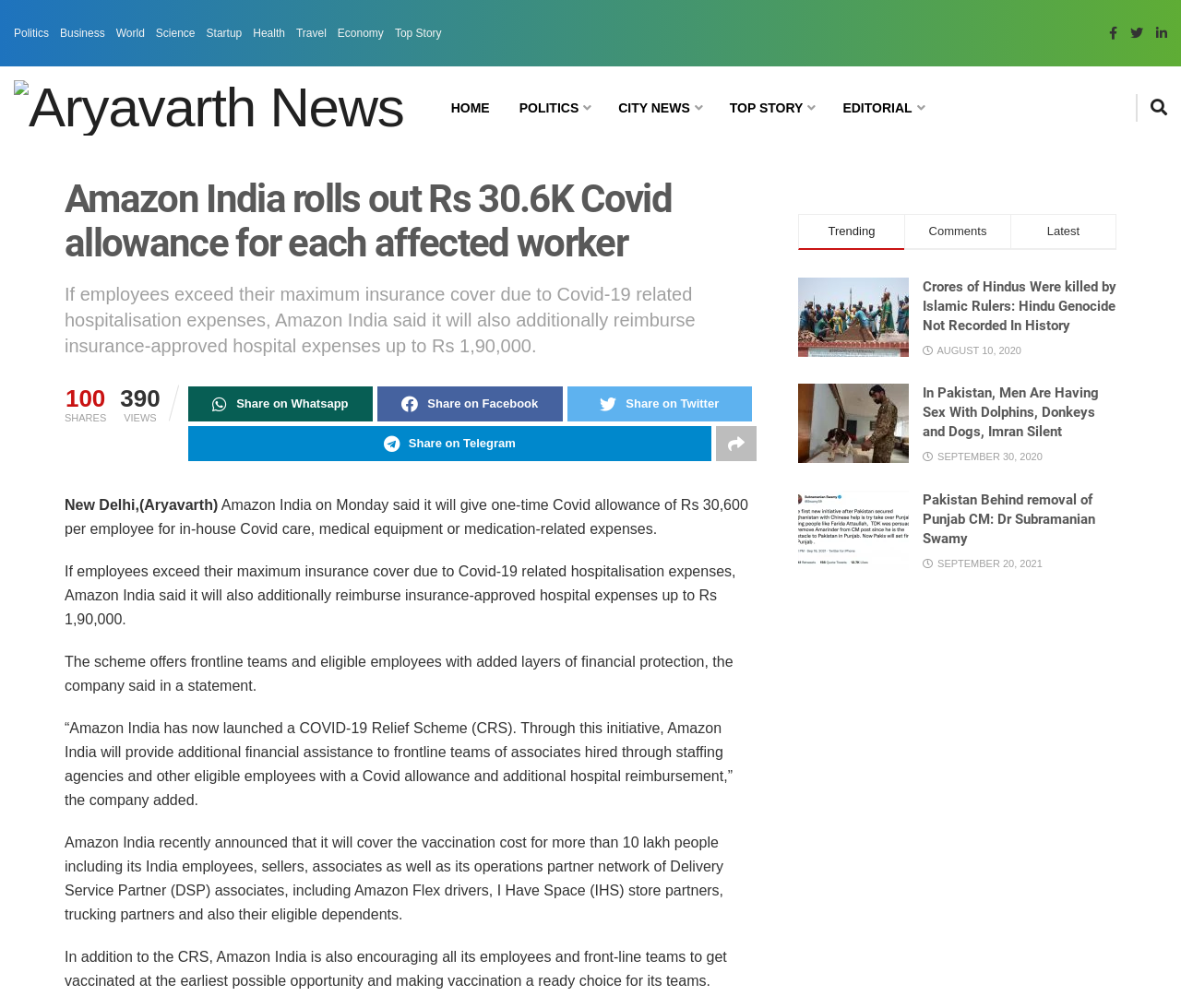Select the bounding box coordinates of the element I need to click to carry out the following instruction: "Share on Whatsapp".

[0.159, 0.384, 0.316, 0.418]